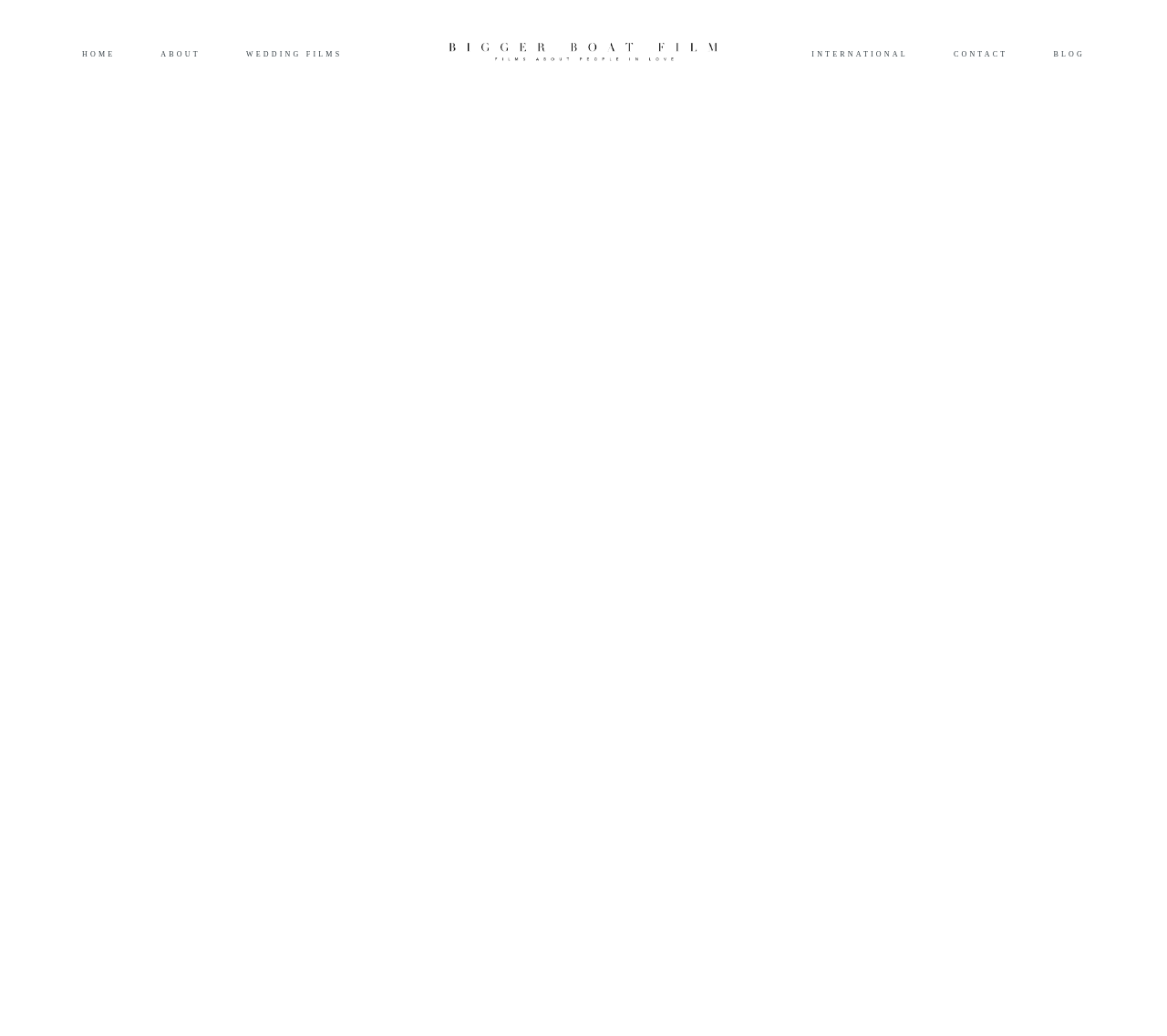Is there a logo on the webpage?
Look at the image and answer the question using a single word or phrase.

Yes